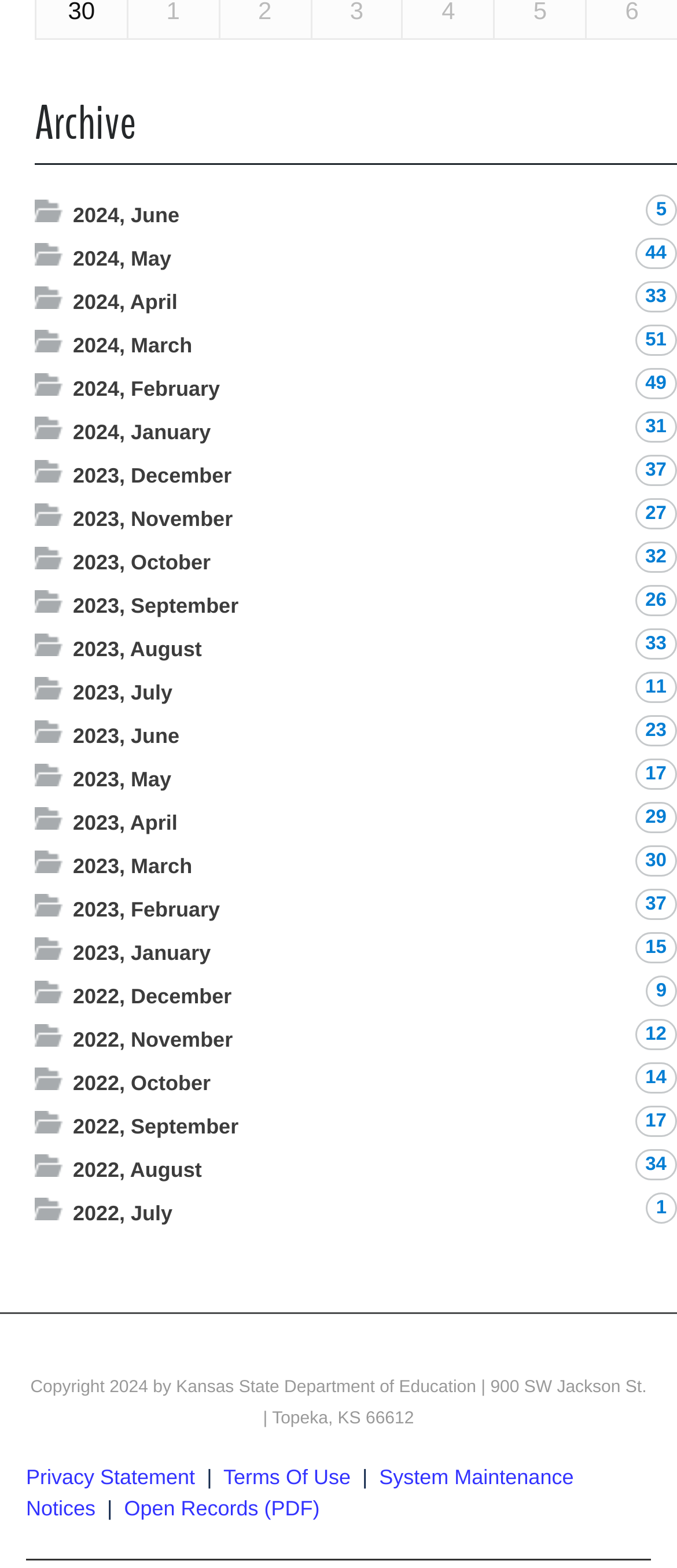Given the element description "Login" in the screenshot, predict the bounding box coordinates of that UI element.

[0.807, 0.838, 0.936, 0.861]